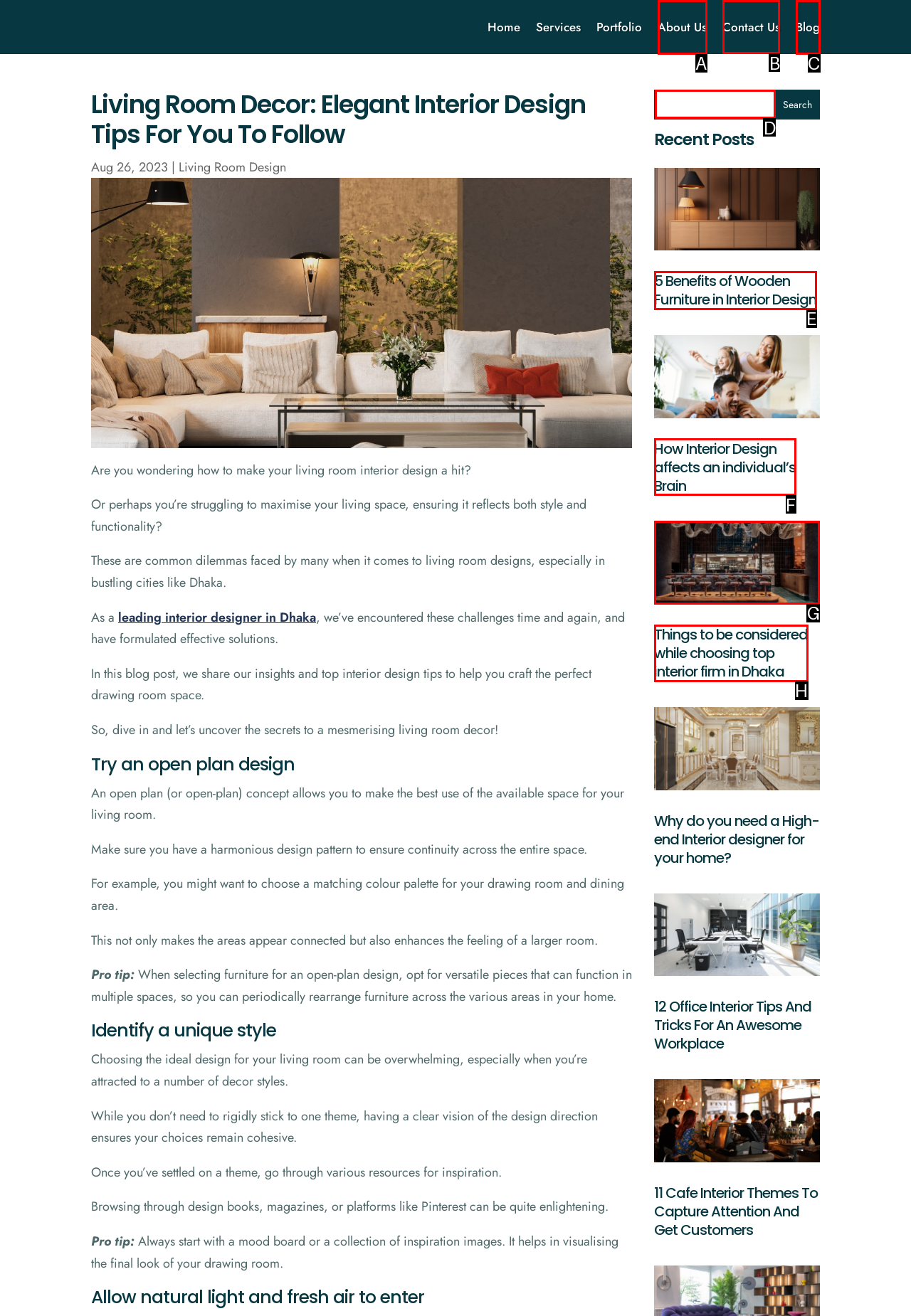Choose the HTML element you need to click to achieve the following task: Click the 'Contact Us' link
Respond with the letter of the selected option from the given choices directly.

B